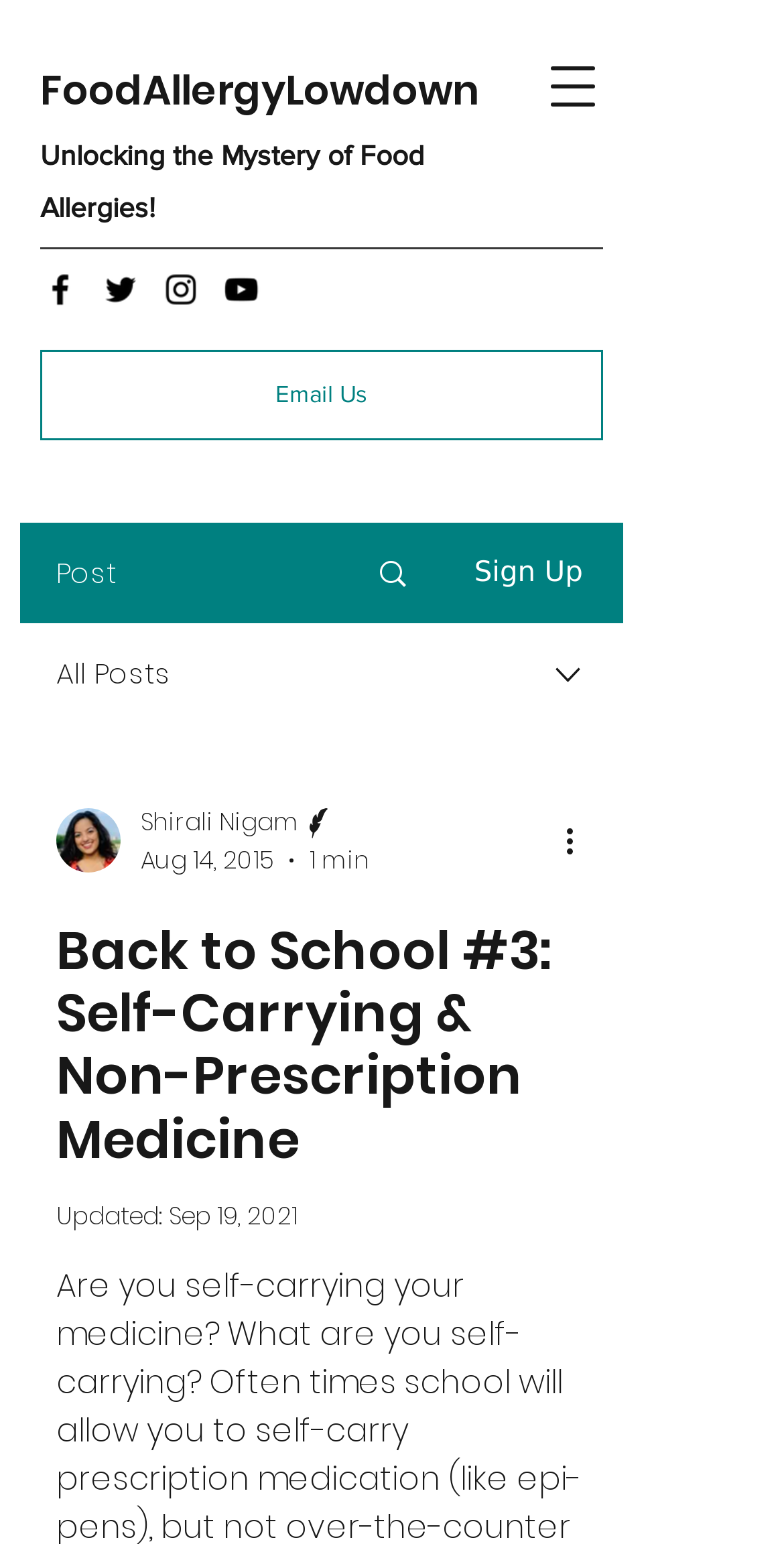With reference to the screenshot, provide a detailed response to the question below:
What is the purpose of the 'Email Us' link?

The 'Email Us' link is likely intended for users to contact the website or its administrators, possibly to provide feedback, ask questions, or request information.